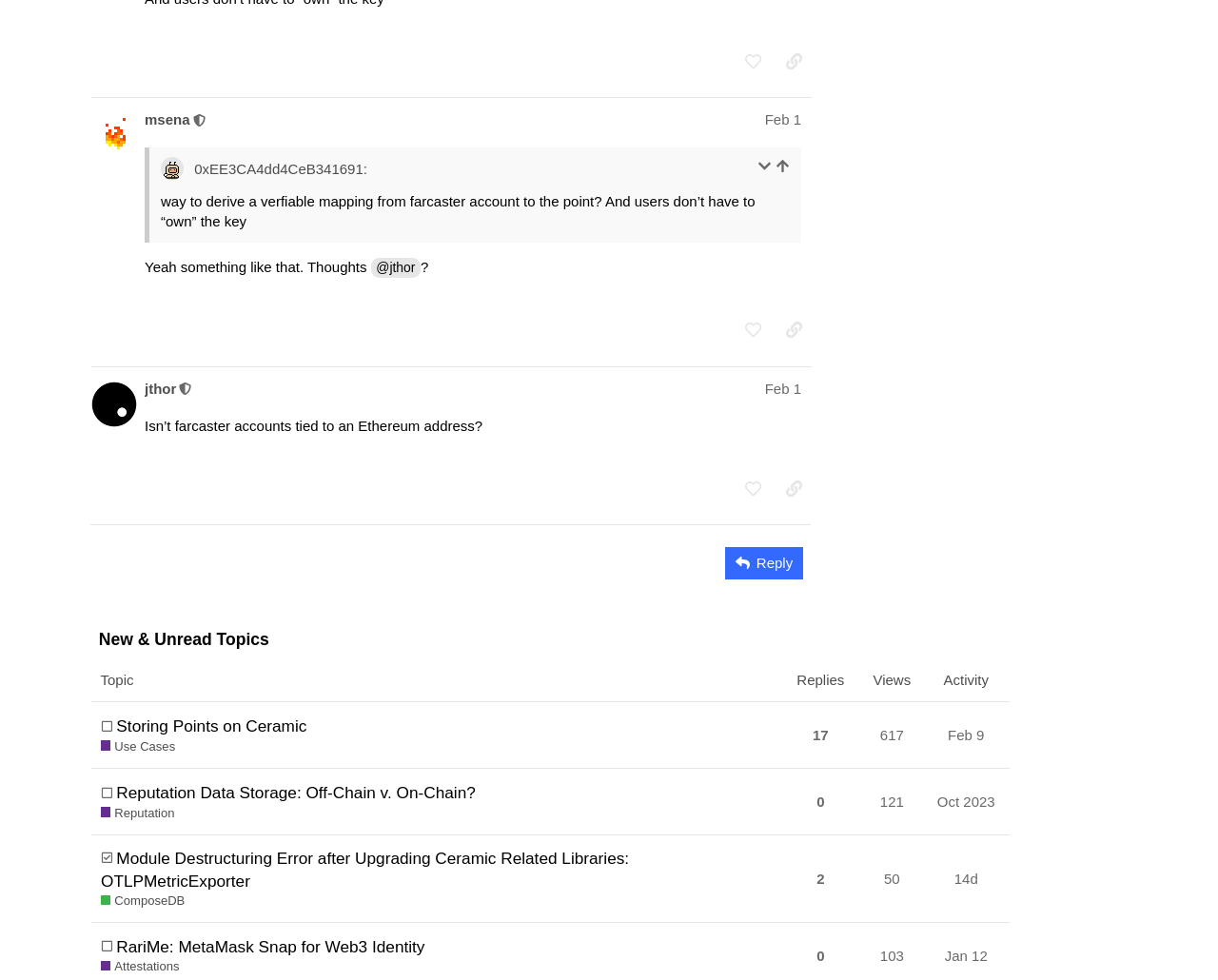Determine the bounding box coordinates for the region that must be clicked to execute the following instruction: "reply to the topic".

[0.596, 0.558, 0.659, 0.591]